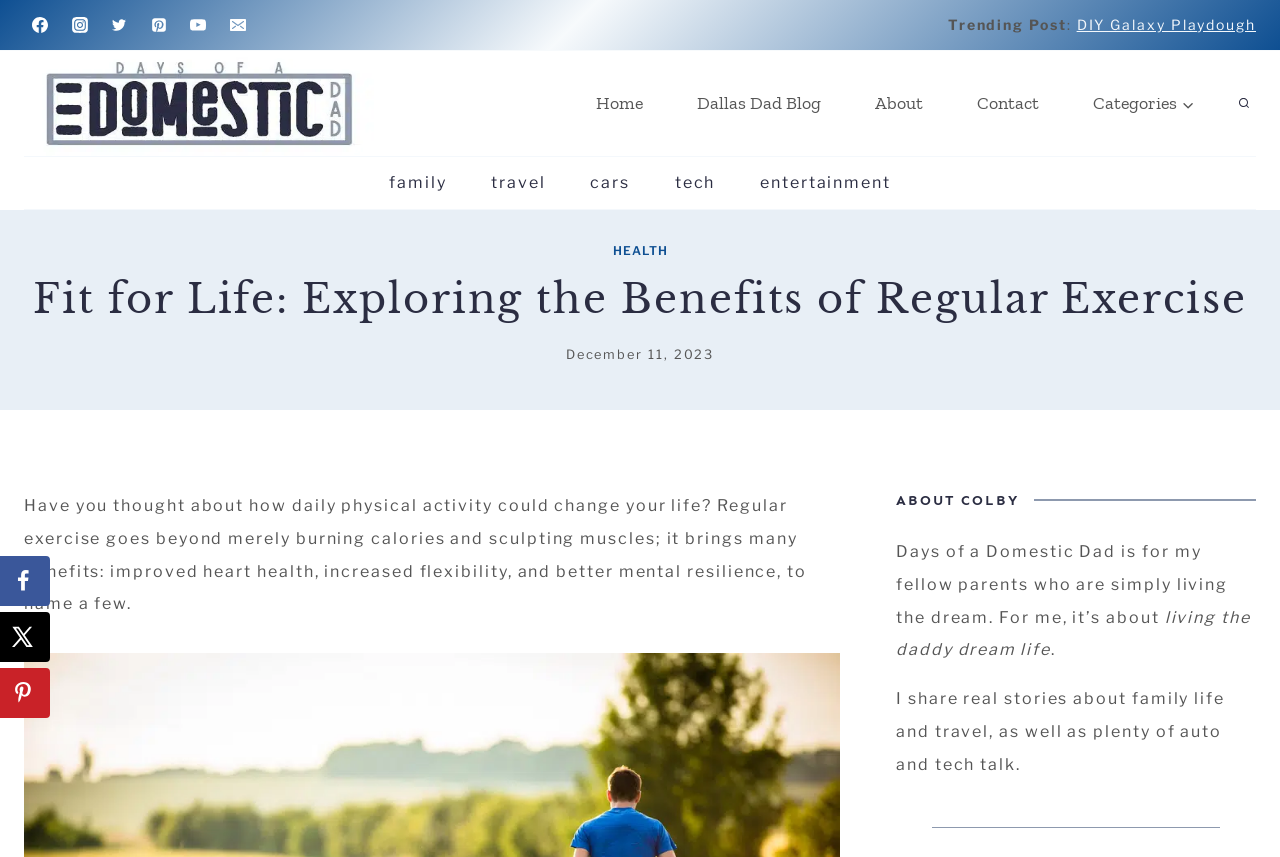Identify the bounding box coordinates of the element to click to follow this instruction: 'Go to Home'. Ensure the coordinates are four float values between 0 and 1, provided as [left, top, right, bottom].

[0.445, 0.078, 0.523, 0.163]